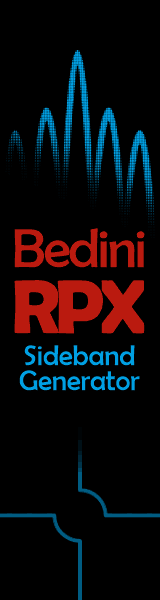What type of waves are represented in the background design?
Offer a detailed and exhaustive answer to the question.

The caption describes the background design as featuring a series of dynamic waveforms, which are meant to represent energy or sound waves, adding a sense of motion and technical sophistication to the image.